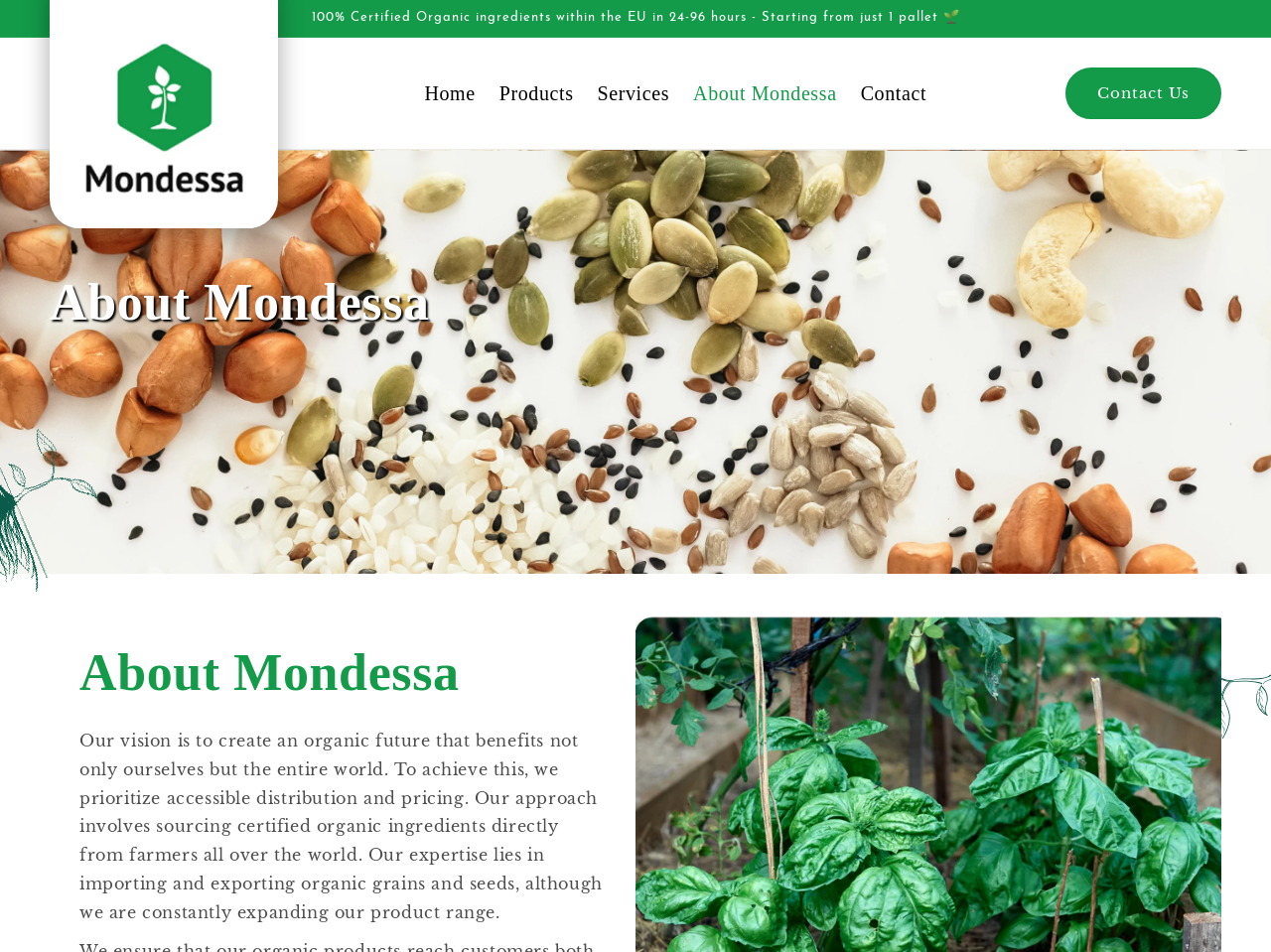Explain the webpage in detail, including its primary components.

The webpage is about Mondessa, a young and dynamic company based in Amsterdam. At the top of the page, there is an announcement section that takes up the full width of the page, with a brief statement about using 100% certified organic ingredients within the EU in a short timeframe. 

Below the announcement section, there is a navigation menu with five links: Home, Products, Services, About Mondessa, and Contact. These links are aligned horizontally and take up about half of the page's width.

On the left side of the page, there is a heading that says "About Mondessa" in a larger font size. Below this heading, there is a paragraph of text that describes Mondessa's vision, which is to create an organic future that benefits the entire world. The text explains that the company prioritizes accessible distribution and pricing, sources certified organic ingredients directly from farmers worldwide, and has expertise in importing and exporting organic grains and seeds.

On the right side of the page, there is another link that says "Contact Us" and a smaller heading that also says "About Mondessa". The layout of the page is clean, with a clear separation between the different sections.